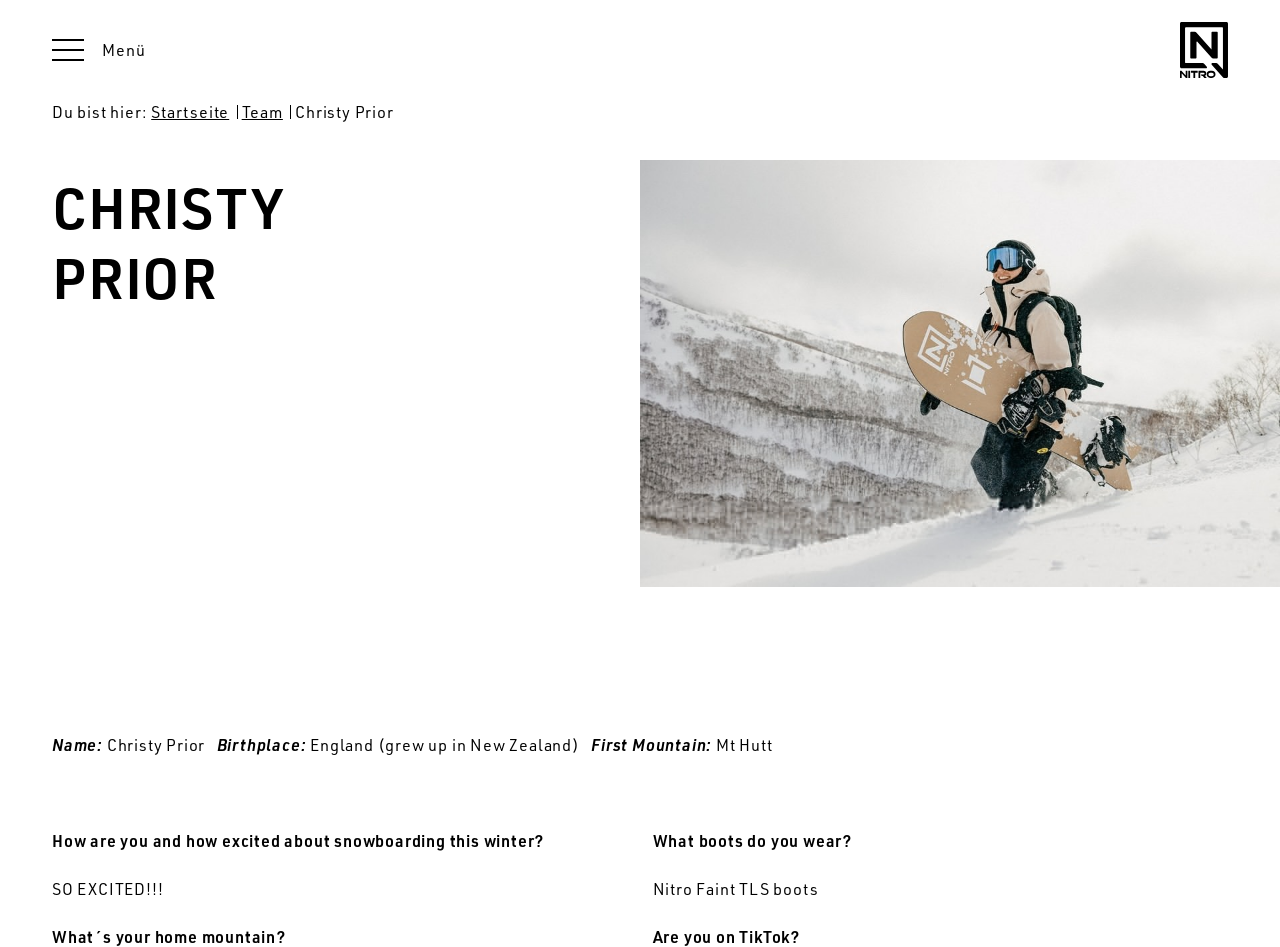What is the name of the mountain where Christy Prior first snowboarded?
Refer to the image and give a detailed answer to the query.

I found the answer by looking at the section that lists Christy Prior's information, where it says 'First Mountain: Mt Hutt'.